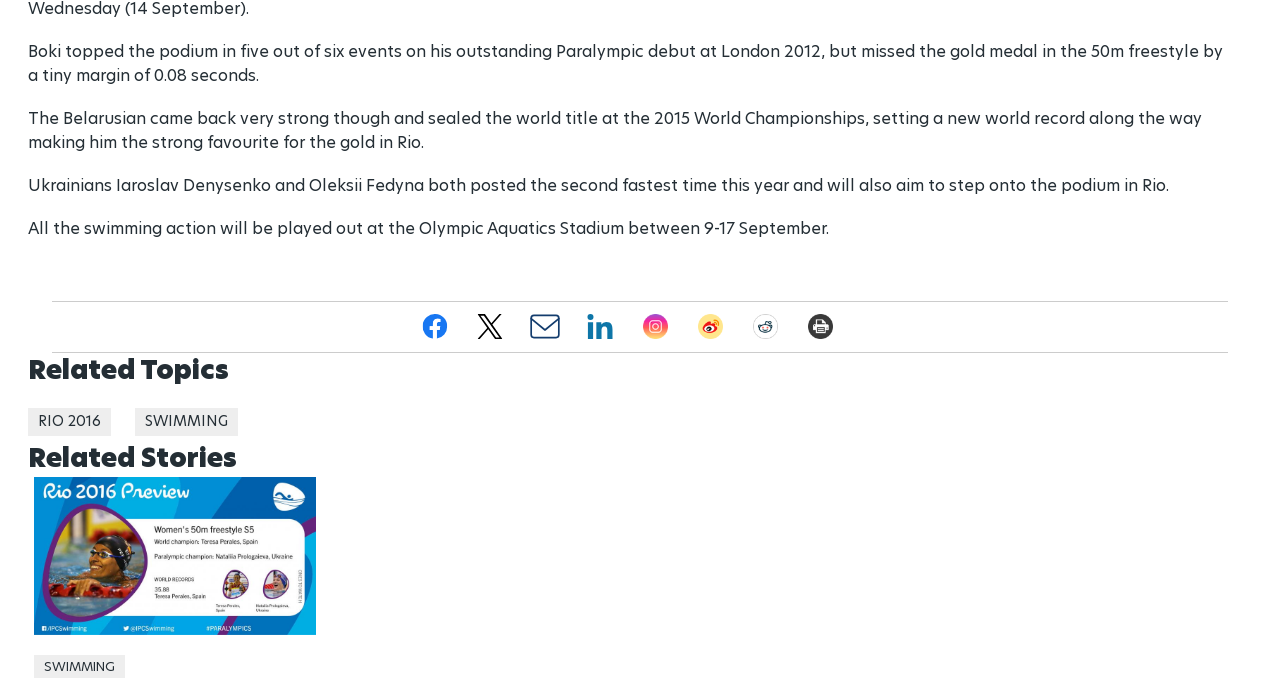Please identify the coordinates of the bounding box that should be clicked to fulfill this instruction: "Print the page".

[0.629, 0.456, 0.652, 0.499]